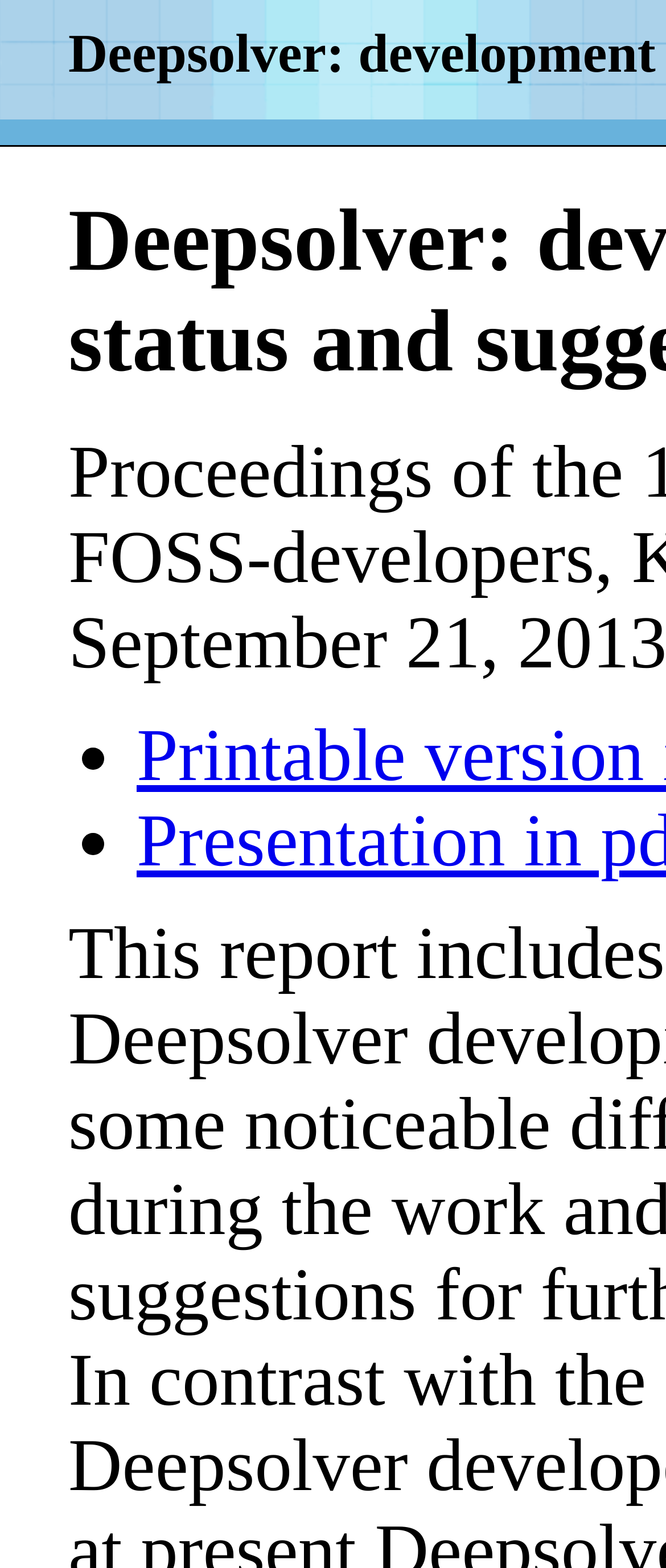Please extract and provide the main headline of the webpage.

Deepsolver: development status and suggestions